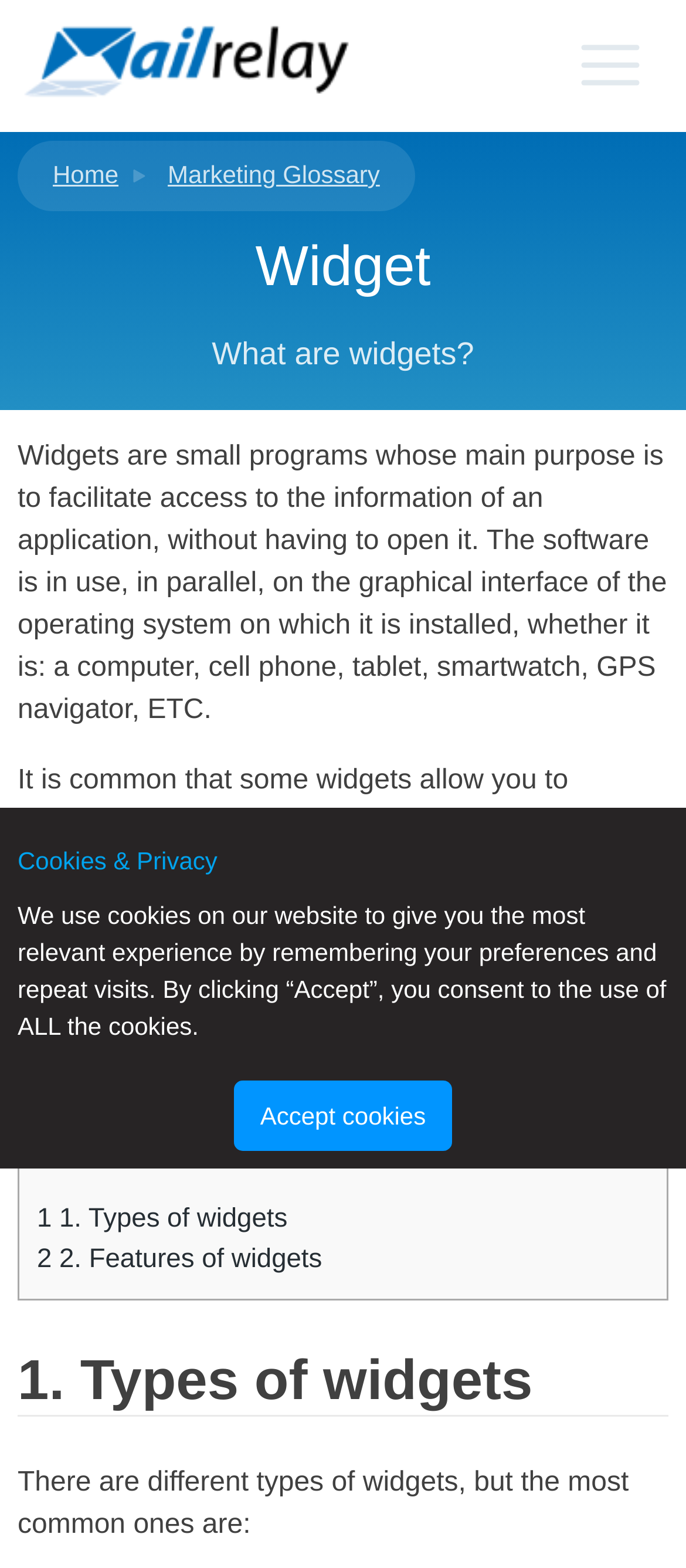What is the purpose of the 'Primary menu' button?
Using the image as a reference, answer the question in detail.

The 'Primary menu' button is a button that, when clicked, expands to show a menu with links to different pages, such as 'Home' and 'Marketing Glossary'. This is indicated by the 'expanded: False' property of the button element and the presence of links as its child elements.